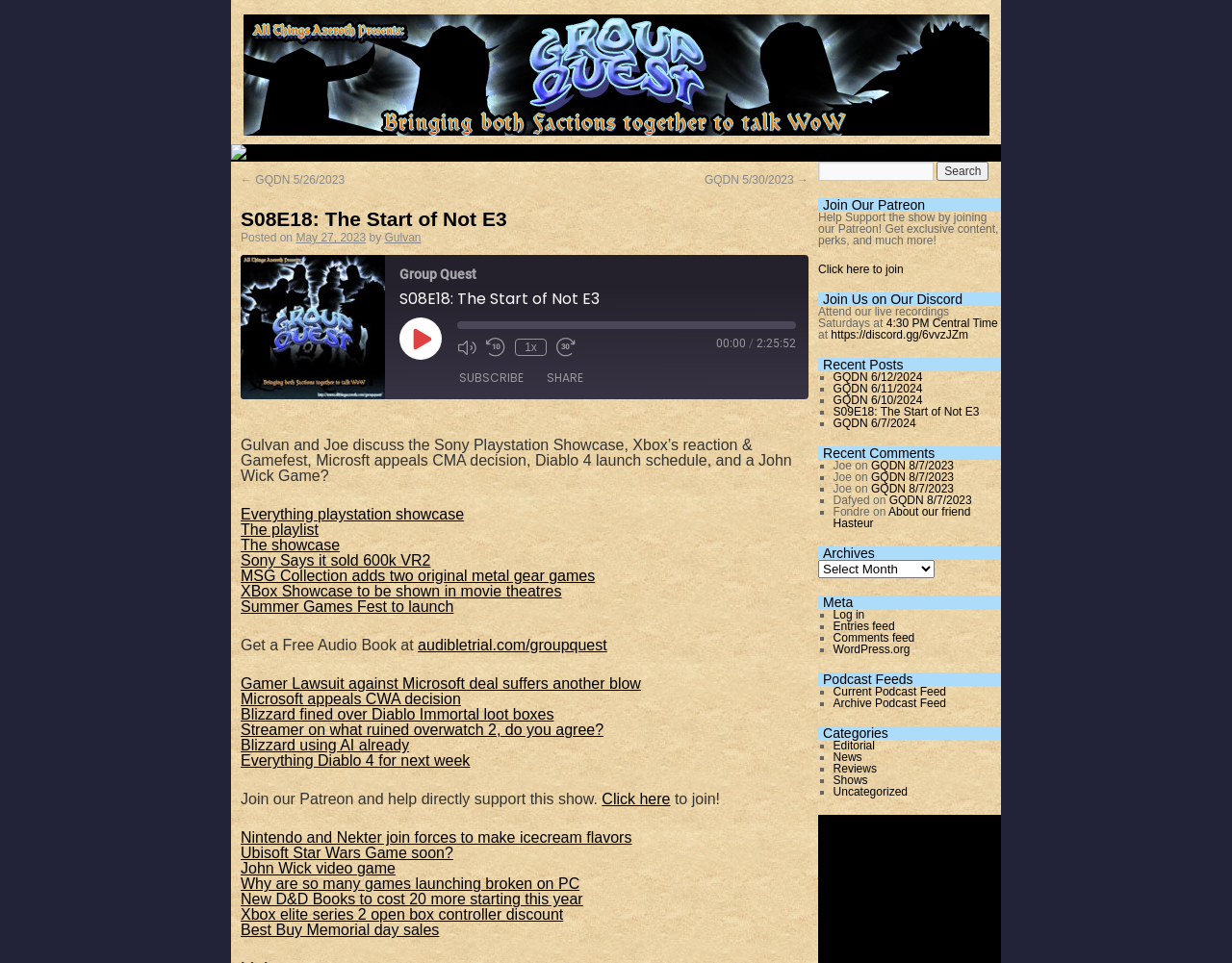Provide a thorough summary of the webpage.

This webpage is about a podcast episode, specifically S08E18: The Start of Not E3, from Group Quest. At the top, there is a link to Group Quest and a smaller image with no description. Below that, there are navigation links to previous and next episodes, as well as a heading with the episode title.

On the left side, there is a section with information about the episode, including the posting date, author, and a brief description. Below that, there is a large image with the title "Group Quest" and a play button. There are also buttons to mute or unmute the episode, rewind or fast forward, and a progress bar to seek through the episode.

On the right side, there are several links to subscribe, share, and access the RSS feed. There are also buttons to copy the RSS feed URL and episode URL. Additionally, there are links to share on Facebook, Twitter, and download the episode.

The main content of the webpage is a list of links to various news articles and topics discussed in the podcast episode. These topics include the Sony PlayStation Showcase, Xbox's reaction, Microsoft's appeal of the CMA decision, Diablo 4's launch schedule, and a John Wick game. There are also links to join the podcast's Patreon and Discord, as well as a search bar at the bottom.

Overall, the webpage is well-organized and easy to navigate, with clear headings and sections for different types of content.